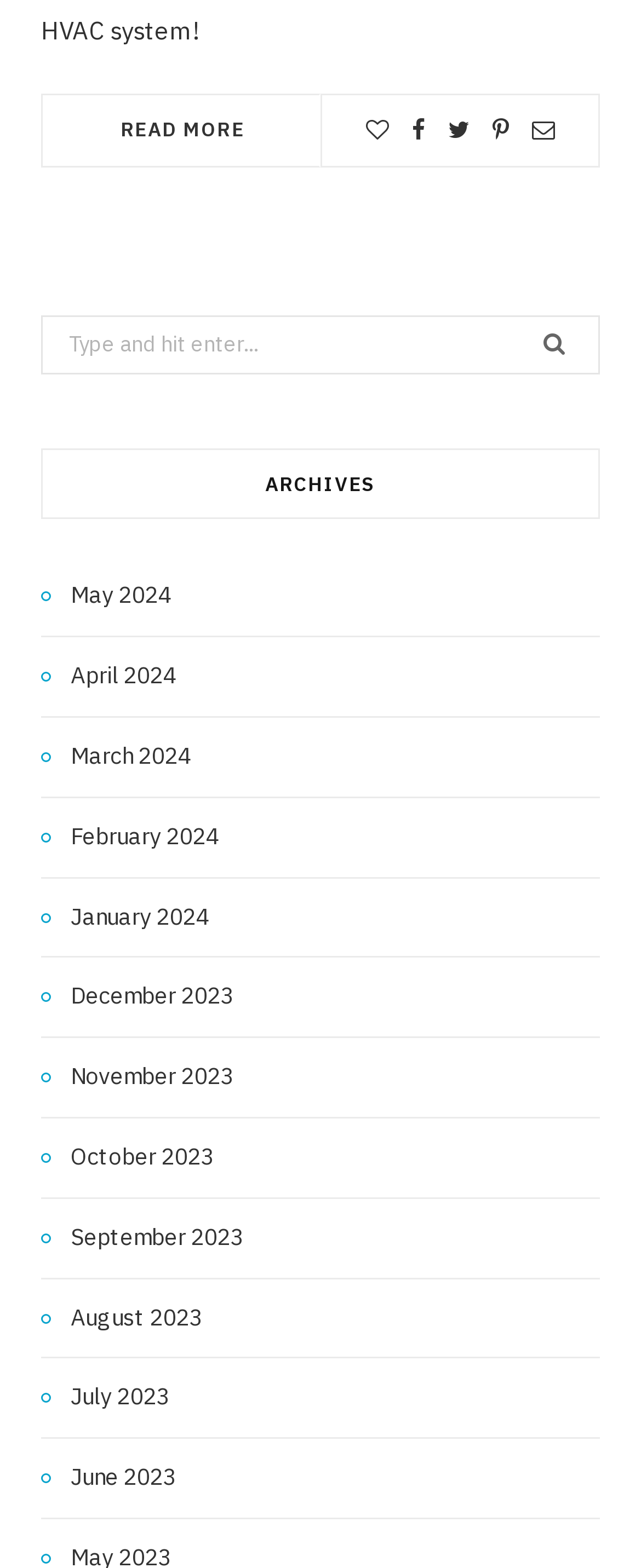Identify the bounding box coordinates of the clickable section necessary to follow the following instruction: "View archives for May 2024". The coordinates should be presented as four float numbers from 0 to 1, i.e., [left, top, right, bottom].

[0.064, 0.368, 0.267, 0.393]